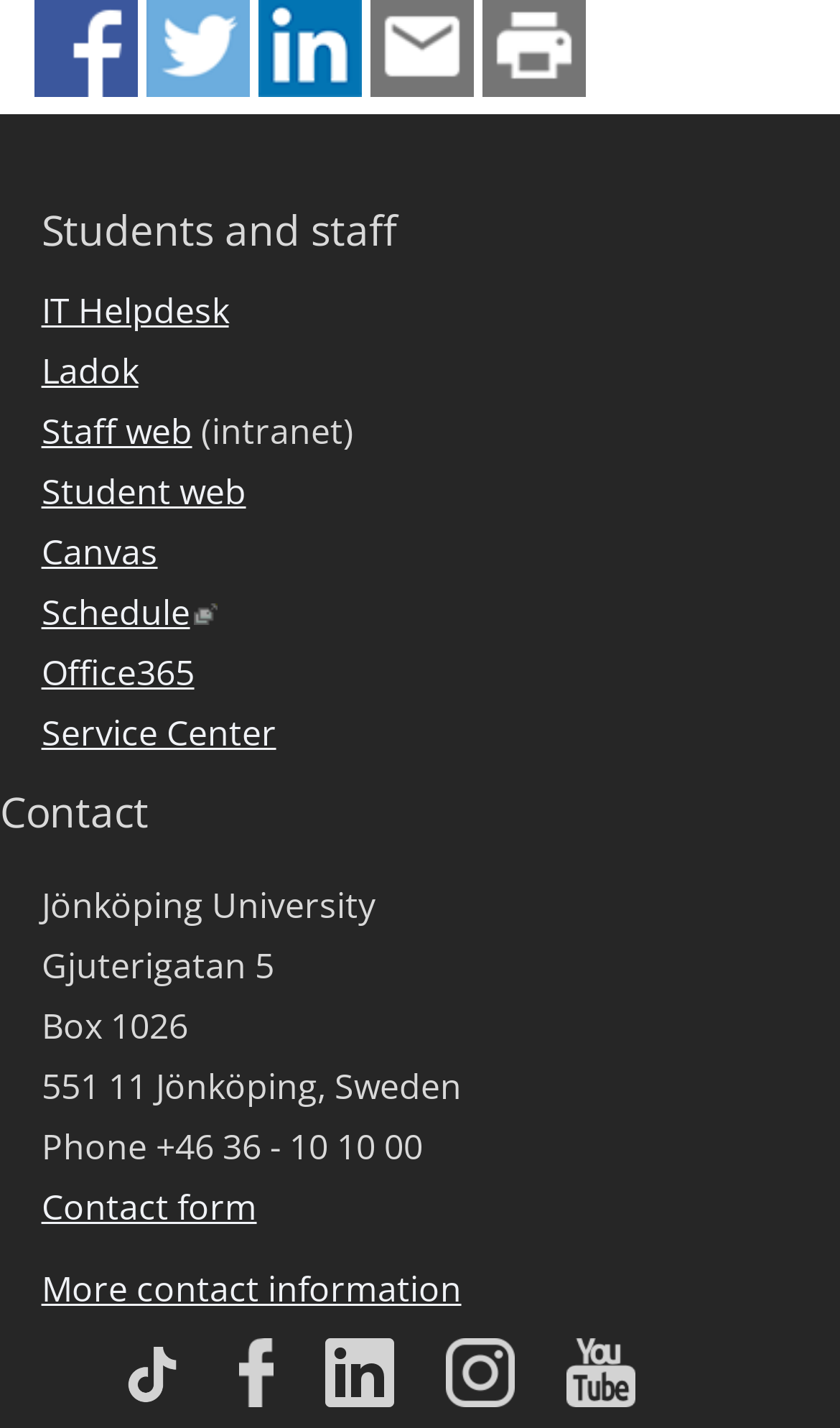What is the address of Jönköping University?
Provide a detailed and well-explained answer to the question.

The address of Jönköping University is Gjuterigatan 5, Box 1026, 551 11 Jönköping, Sweden, as indicated by the static text elements in the 'Contact' section.